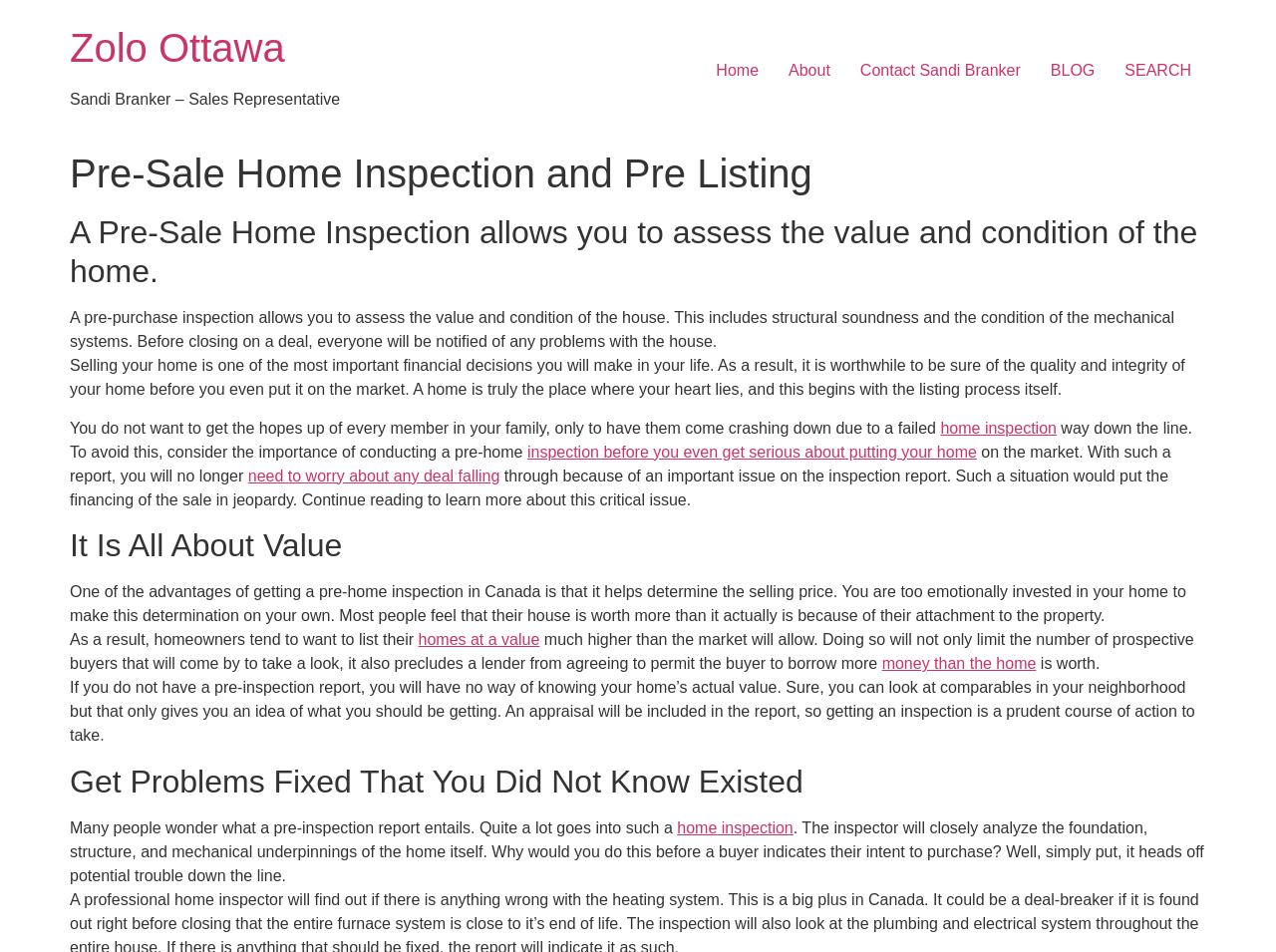Provide a one-word or brief phrase answer to the question:
What does a pre-inspection report entail?

Analysis of foundation, structure, and mechanical systems